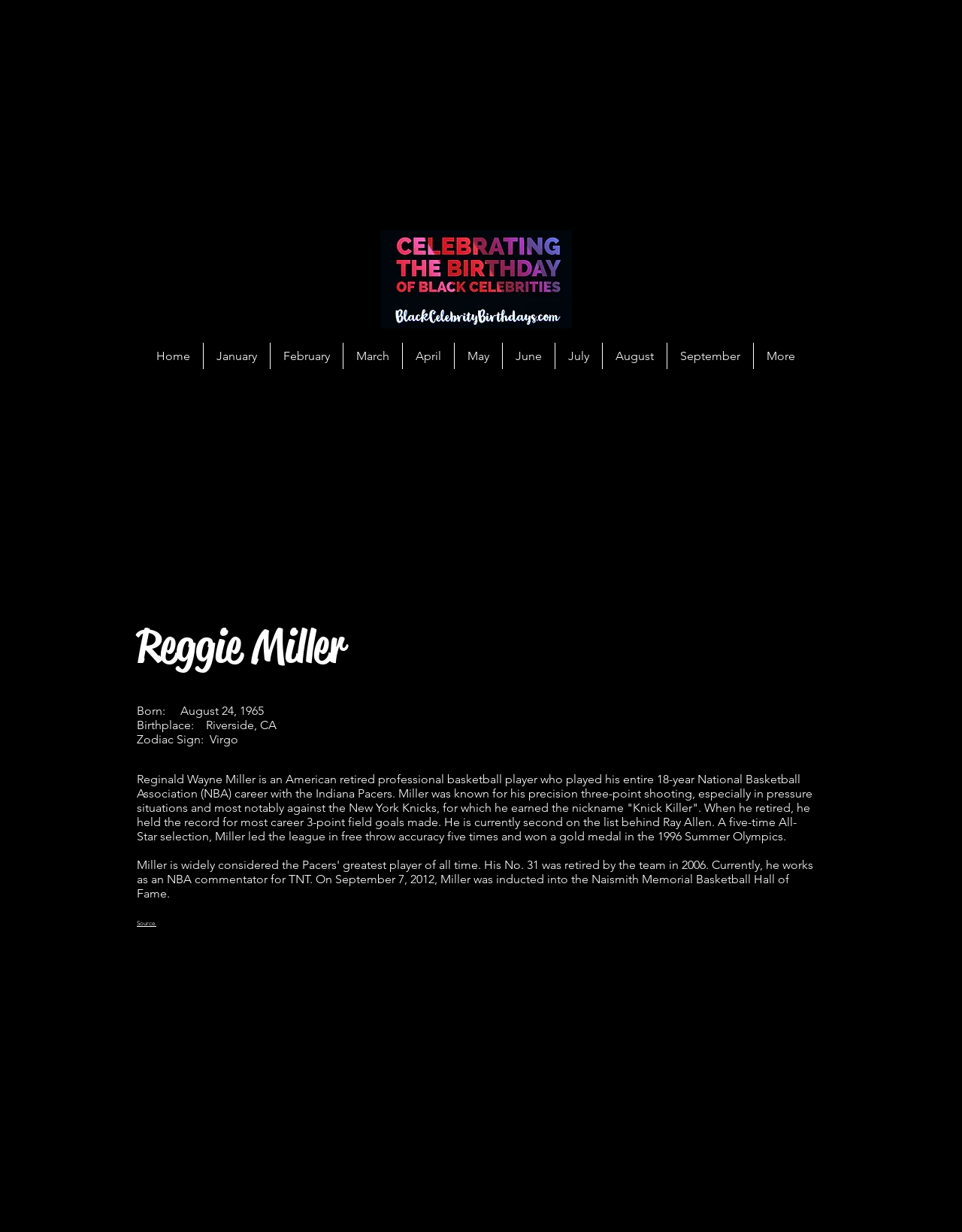Answer the question briefly using a single word or phrase: 
How many years did Reggie Miller play in the NBA?

18 years